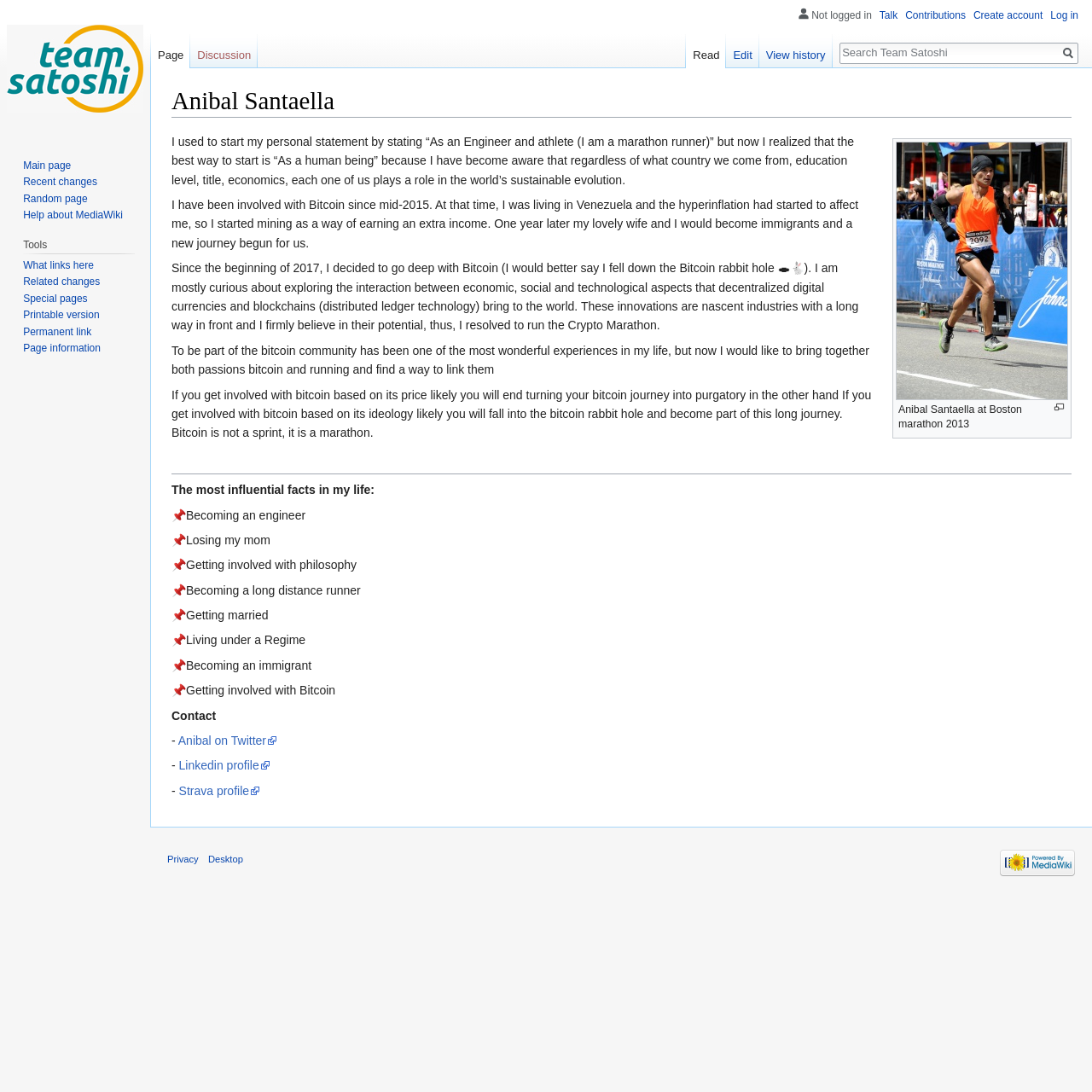Determine the bounding box coordinates of the element that should be clicked to execute the following command: "Contact".

[0.157, 0.649, 0.198, 0.661]